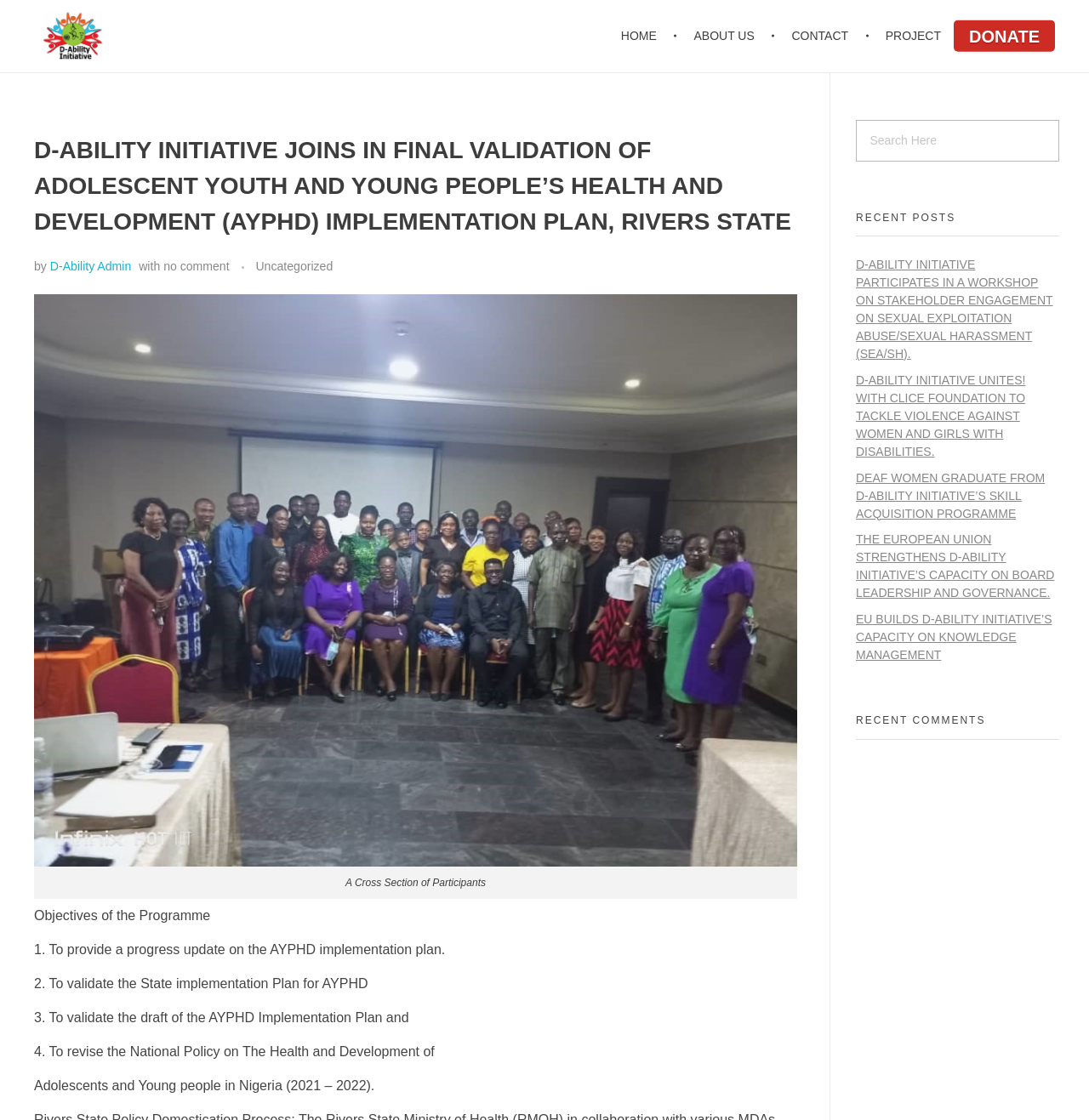Analyze the image and answer the question with as much detail as possible: 
What is the purpose of the programme?

The objectives of the programme are listed as '1. To provide a progress update on the AYPHD implementation plan.', '2. To validate the State implementation Plan for AYPHD', and '3. To validate the draft of the AYPHD Implementation Plan and'. These objectives indicate that the purpose of the programme is to provide a progress update and validate plans.